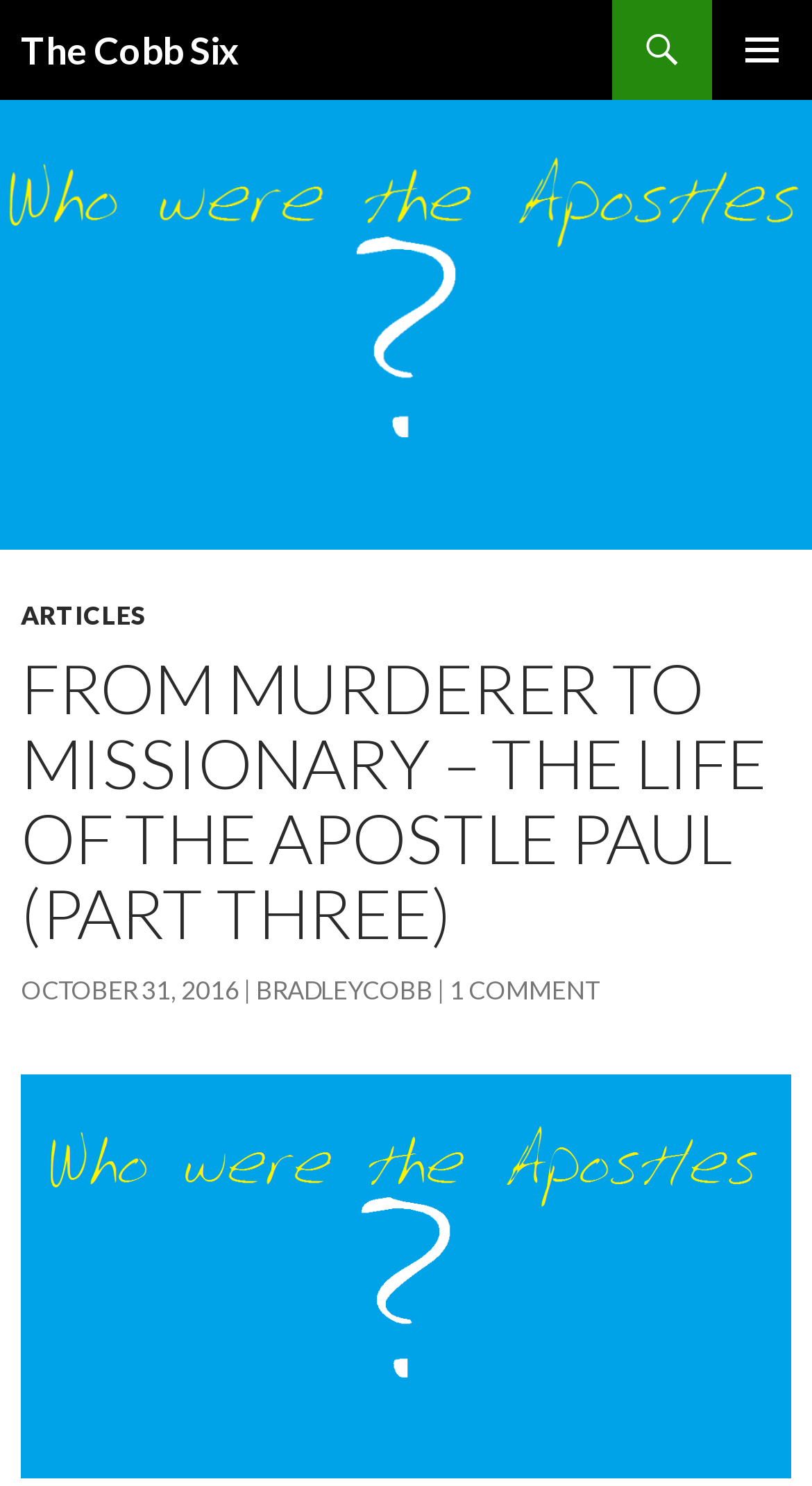Who is the author of the current article?
Answer briefly with a single word or phrase based on the image.

BRADLEYCOBB